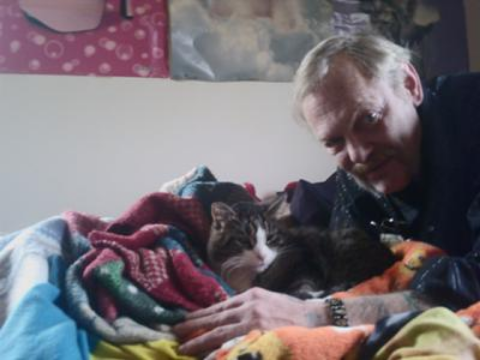Can you look at the image and give a comprehensive answer to the question:
What is the theme echoed in the image?

The image captures the essence of the human-animal relationship, echoing themes of care and companionship often explored in discussions about how pets perceive their owners, as described in the caption.